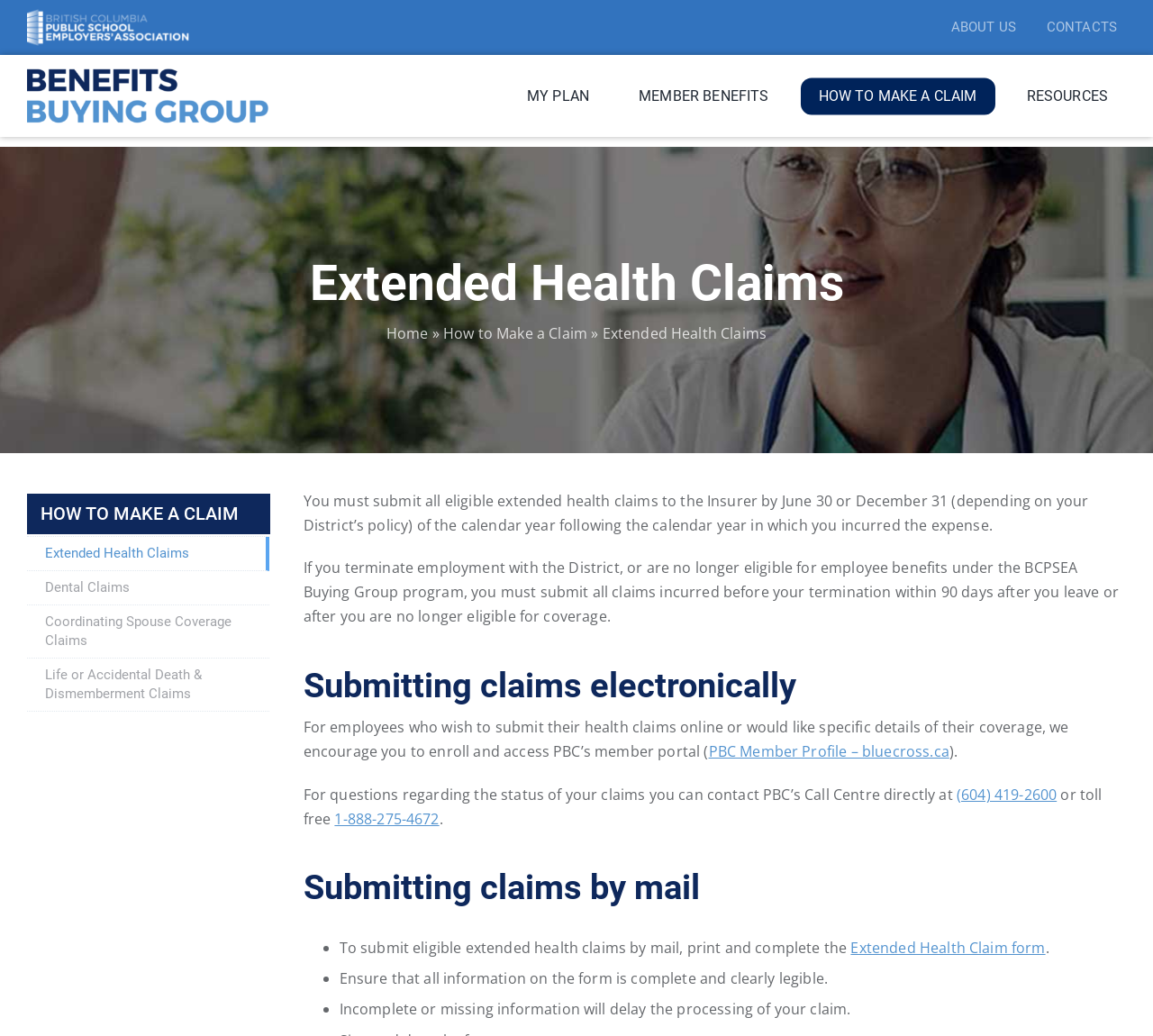Provide a comprehensive caption for the webpage.

The webpage is about Extended Health Claims, specifically providing information on how to make a claim. At the top left corner, there is a logo image and a navigation menu with links to "ABOUT US" and "CONTACTS". Below this, there is a main navigation menu with links to "MY PLAN", "MEMBER BENEFITS", "HOW TO MAKE A CLAIM", and "RESOURCES".

The main content of the page is divided into sections. The first section has a heading "Extended Health Claims" and provides important information about submitting claims, including deadlines and requirements. This section is located at the top center of the page.

Below this, there is a breadcrumb navigation menu with links to "Home" and "How to Make a Claim". Next to this, there is a section with a heading "Submitting claims electronically" that provides information about enrolling in a member portal and contacting a call center for questions.

Further down, there is a section with a heading "Submitting claims by mail" that provides instructions on how to submit claims by mail, including printing and completing a form, ensuring all information is complete and legible, and signing and dating the form.

On the left side of the page, there is a complementary section with a heading "HOW TO MAKE A CLAIM" and a secondary navigation menu with links to different types of claims, including "Extended Health Claims", "Dental Claims", "Coordinating Spouse Coverage Claims", and "Life or Accidental Death & Dismemberment Claims".